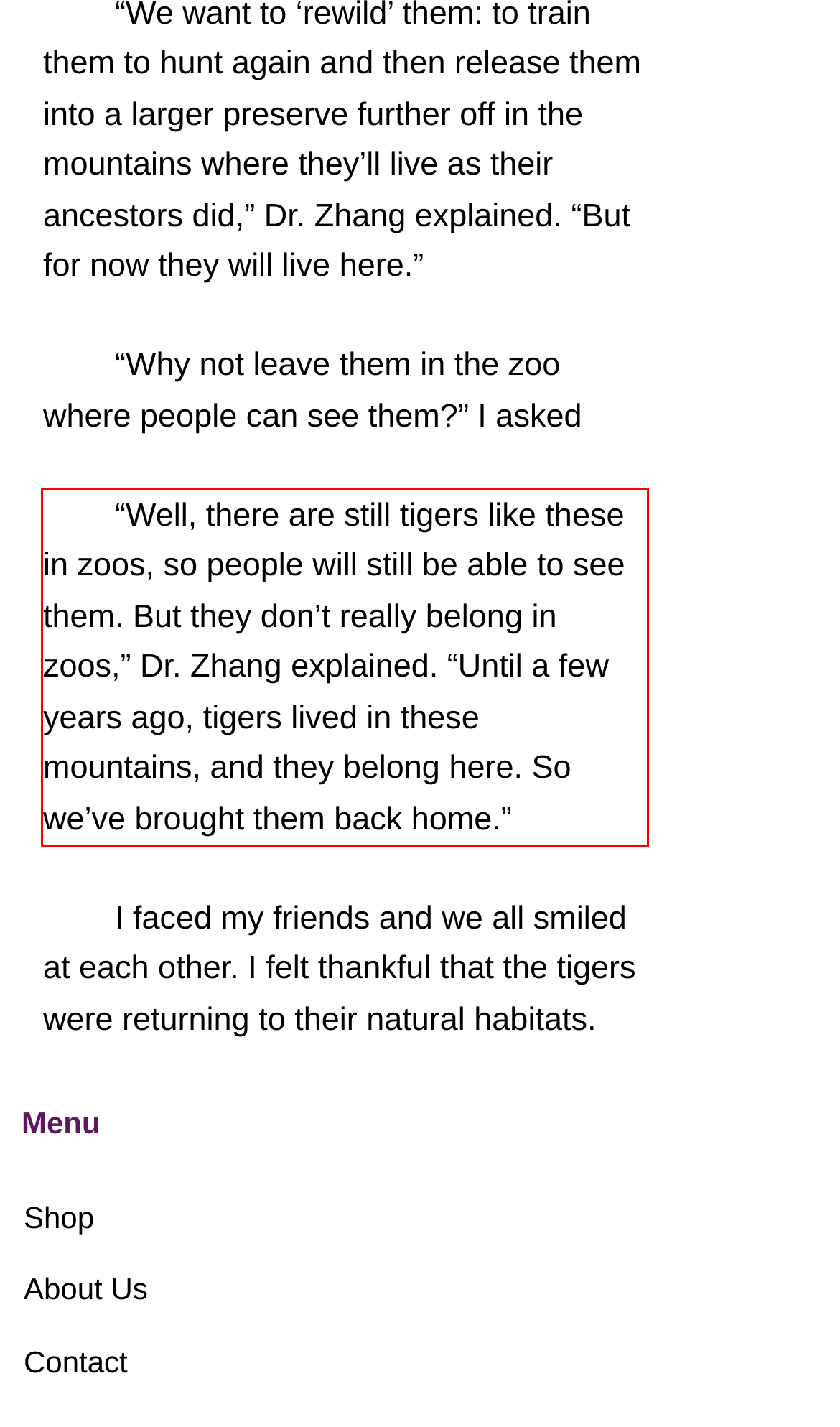Please analyze the provided webpage screenshot and perform OCR to extract the text content from the red rectangle bounding box.

“Well, there are still tigers like these in zoos, so people will still be able to see them. But they don’t really belong in zoos,” Dr. Zhang explained. “Until a few years ago, tigers lived in these mountains, and they belong here. So we’ve brought them back home.”